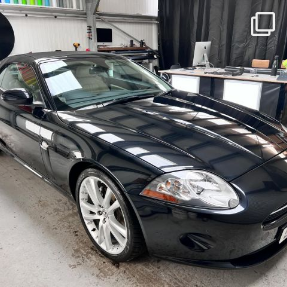Utilize the information from the image to answer the question in detail:
What type of wheels does the Jaguar XK have?

The caption highlights the 'alloy wheels' of the Jaguar XK, which 'gleam brilliantly' and contribute to the car's sporty aesthetic.